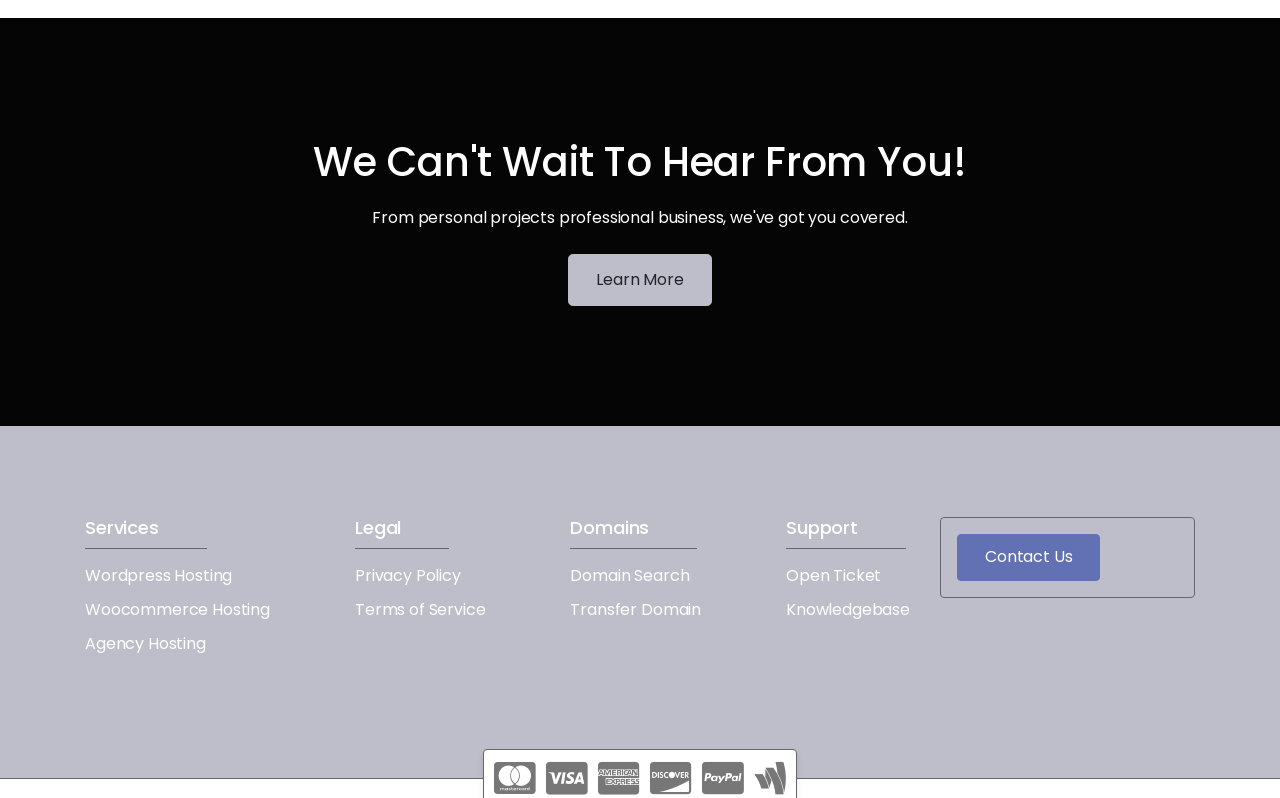How many headings are on the webpage?
Ensure your answer is thorough and detailed.

I counted the number of headings on the webpage, which are 'Services', 'Legal', 'Domains', and 'Support', so there are 4 headings.